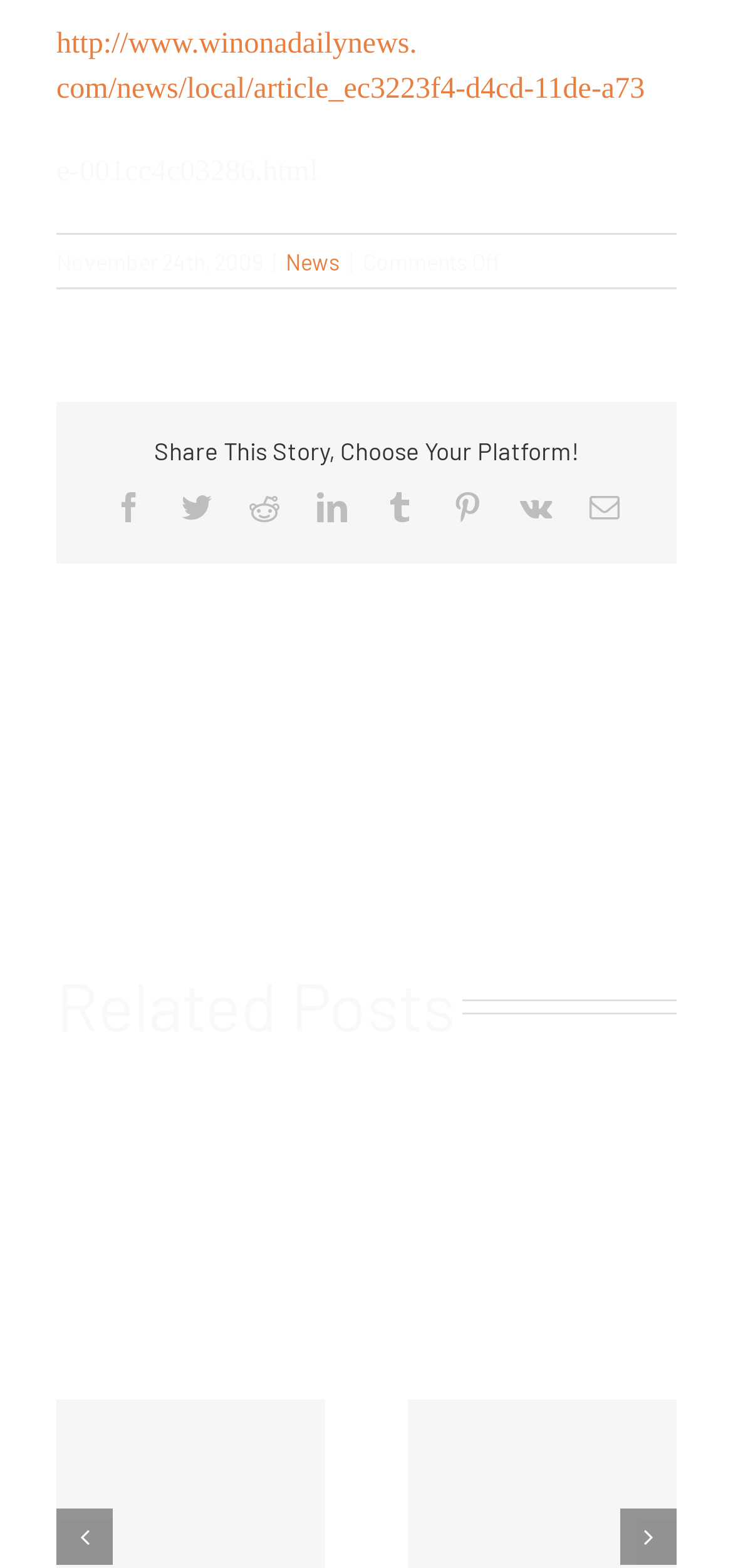Given the description "aria-label="Next"", determine the bounding box of the corresponding UI element.

[0.846, 0.962, 0.923, 0.998]